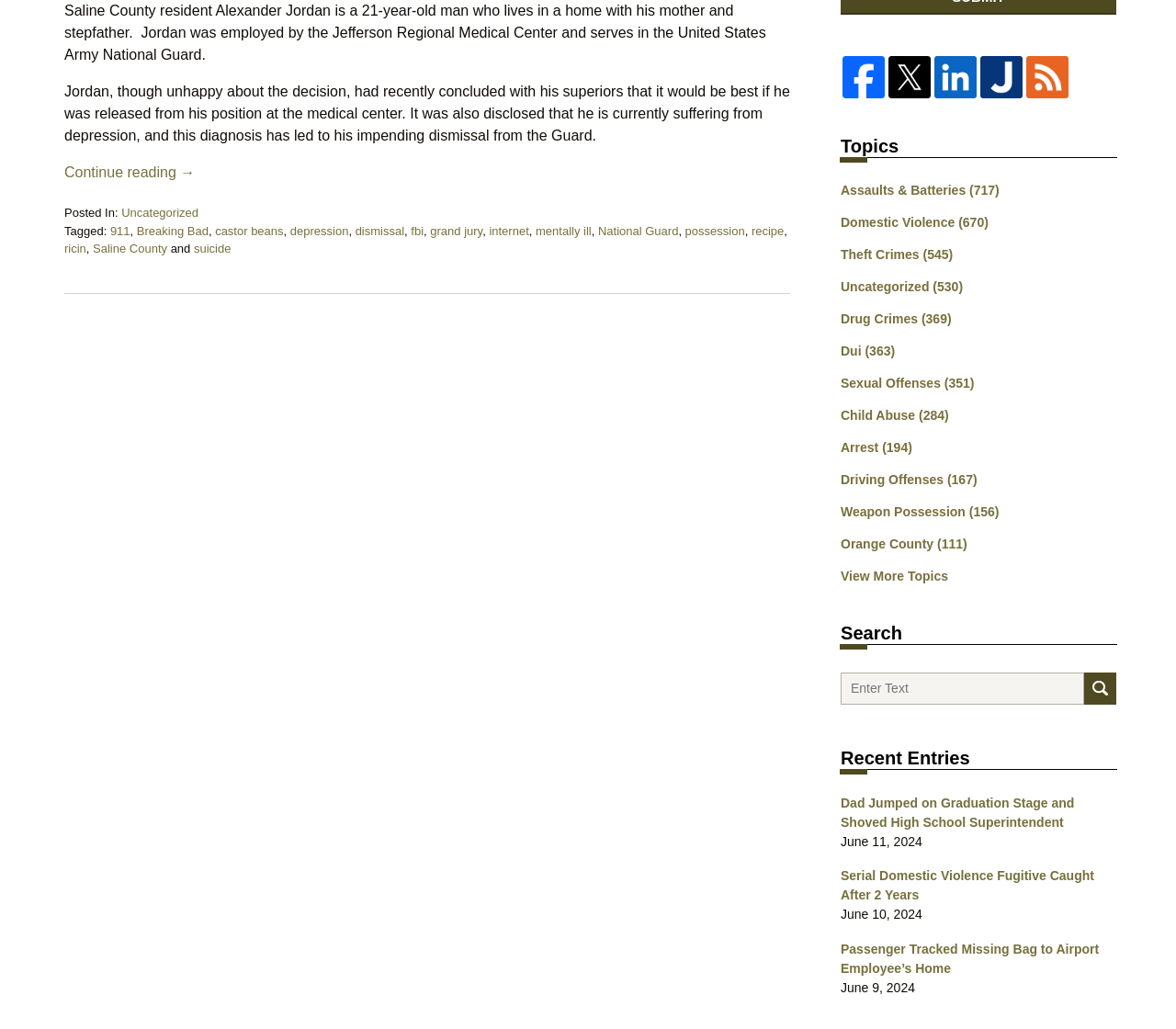Bounding box coordinates must be specified in the format (top-left x, top-left y, bottom-right x, bottom-right y). All values should be floating point numbers between 0 and 1. What are the bounding box coordinates of the UI element described as: Terms of Service

None